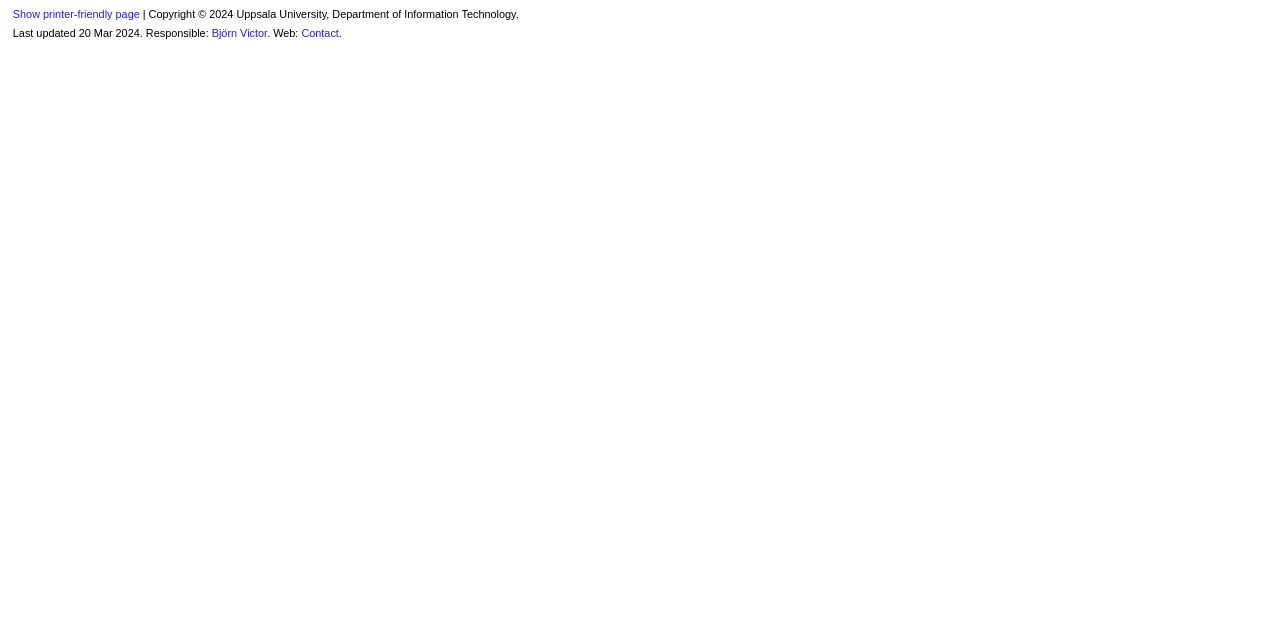For the following element description, predict the bounding box coordinates in the format (top-left x, top-left y, bottom-right x, bottom-right y). All values should be floating point numbers between 0 and 1. Description: Contact

[0.235, 0.042, 0.265, 0.06]